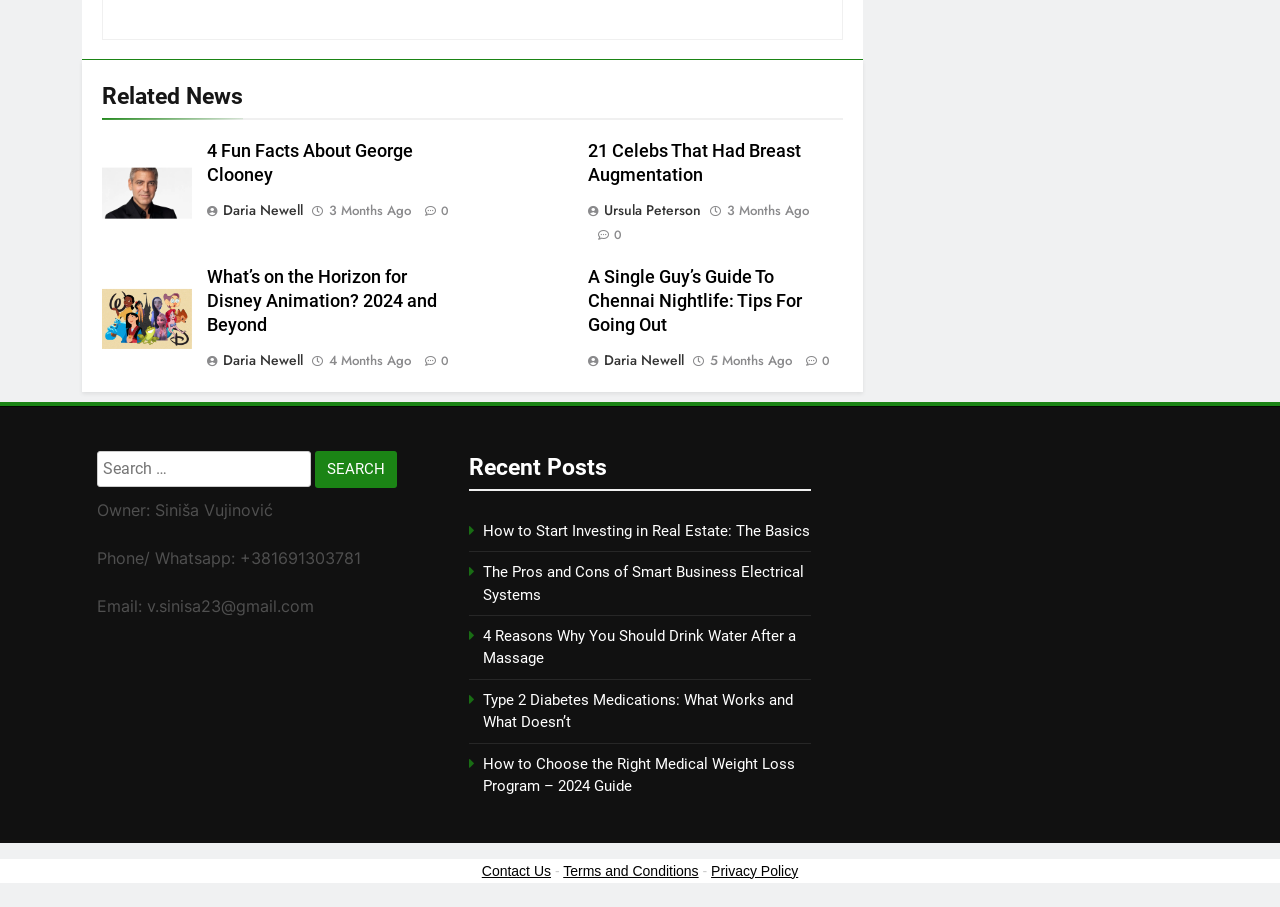Please find the bounding box coordinates of the element that must be clicked to perform the given instruction: "Read 4 Fun Facts About George Clooney". The coordinates should be four float numbers from 0 to 1, i.e., [left, top, right, bottom].

[0.162, 0.156, 0.323, 0.204]